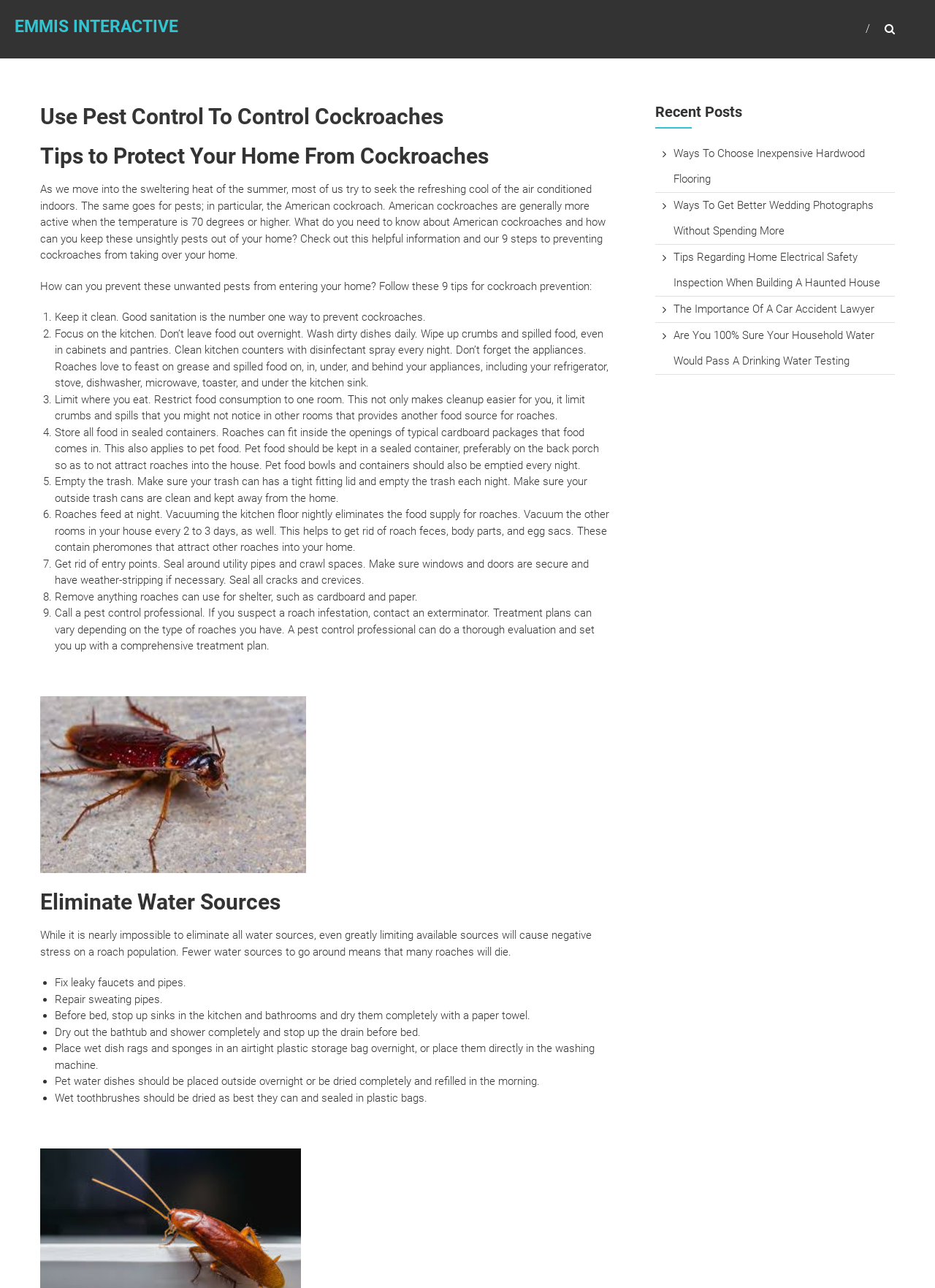Identify the bounding box coordinates for the UI element described by the following text: "Emmis Interactive". Provide the coordinates as four float numbers between 0 and 1, in the format [left, top, right, bottom].

[0.016, 0.013, 0.191, 0.028]